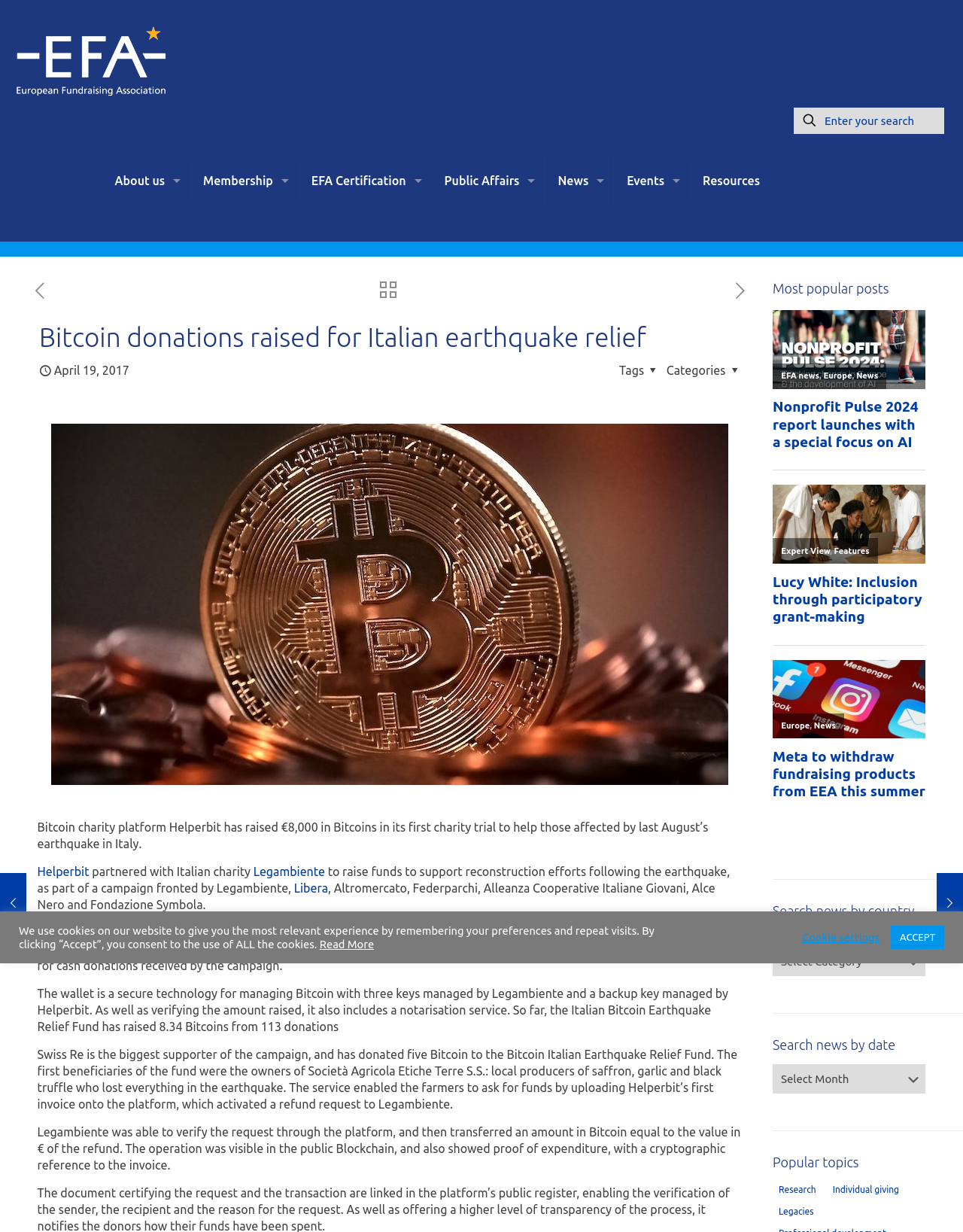Using the provided description About us, find the bounding box coordinates for the UI element. Provide the coordinates in (top-left x, top-left y, bottom-right x, bottom-right y) format, ensuring all values are between 0 and 1.

[0.104, 0.098, 0.195, 0.195]